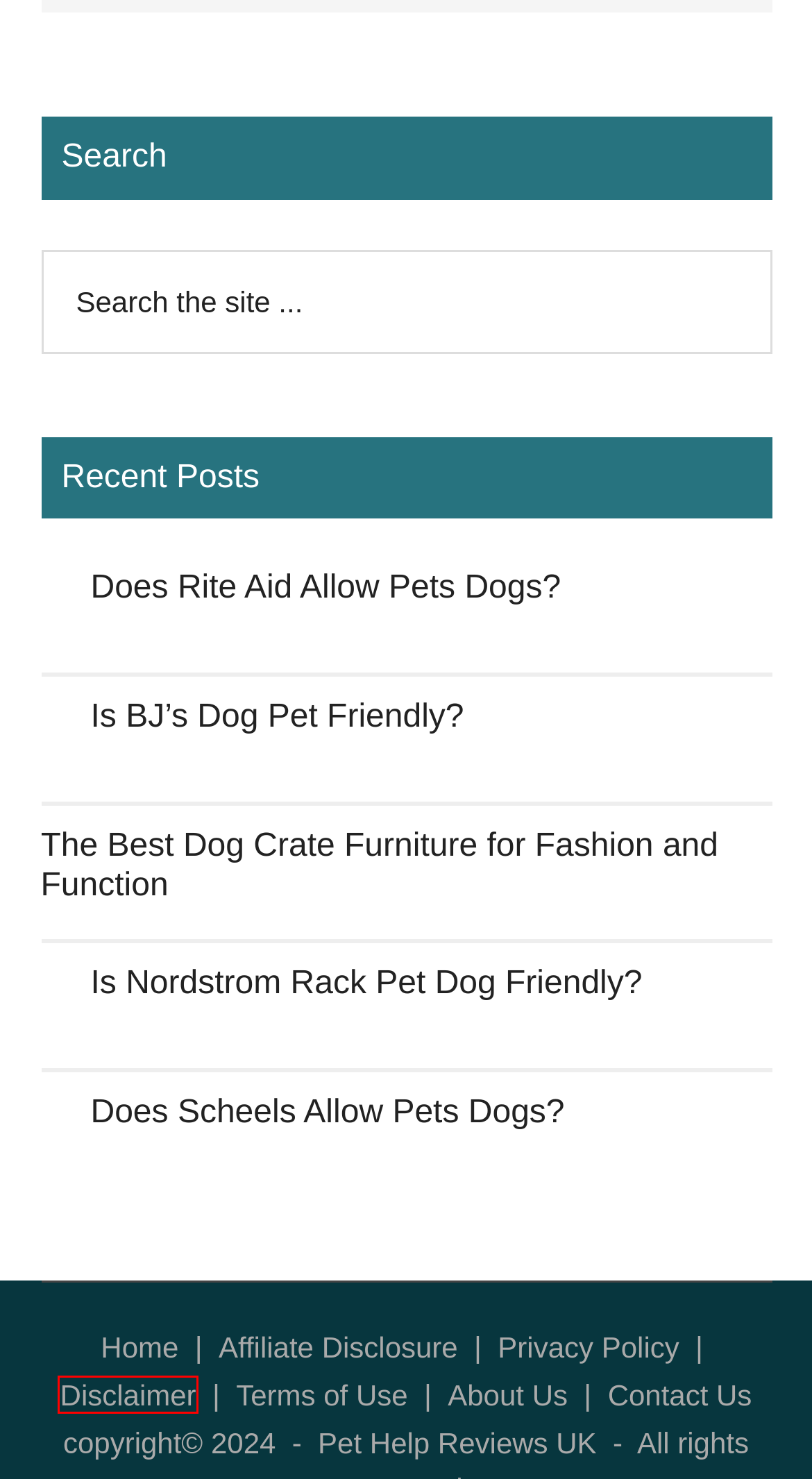Look at the screenshot of a webpage where a red bounding box surrounds a UI element. Your task is to select the best-matching webpage description for the new webpage after you click the element within the bounding box. The available options are:
A. Does Scheels Allow Pets Dogs? – Pet Help Reviews UK
B. Does Rite Aid Allow Pets Dogs? – Pet Help Reviews UK
C. Disclaimer | Pet Help Reviews UK
D. The Best Dog Crate Furniture for Fashion and Function
E. Is Nordstrom Rack Pet Dog Friendly?
F. Is BJ’s Dog Pet Friendly? – Pet Help Reviews UK
G. Affiliate Disclosure | Pet Help Reviews UK
H. Terms of Use | Pet Help Reviews UK

C